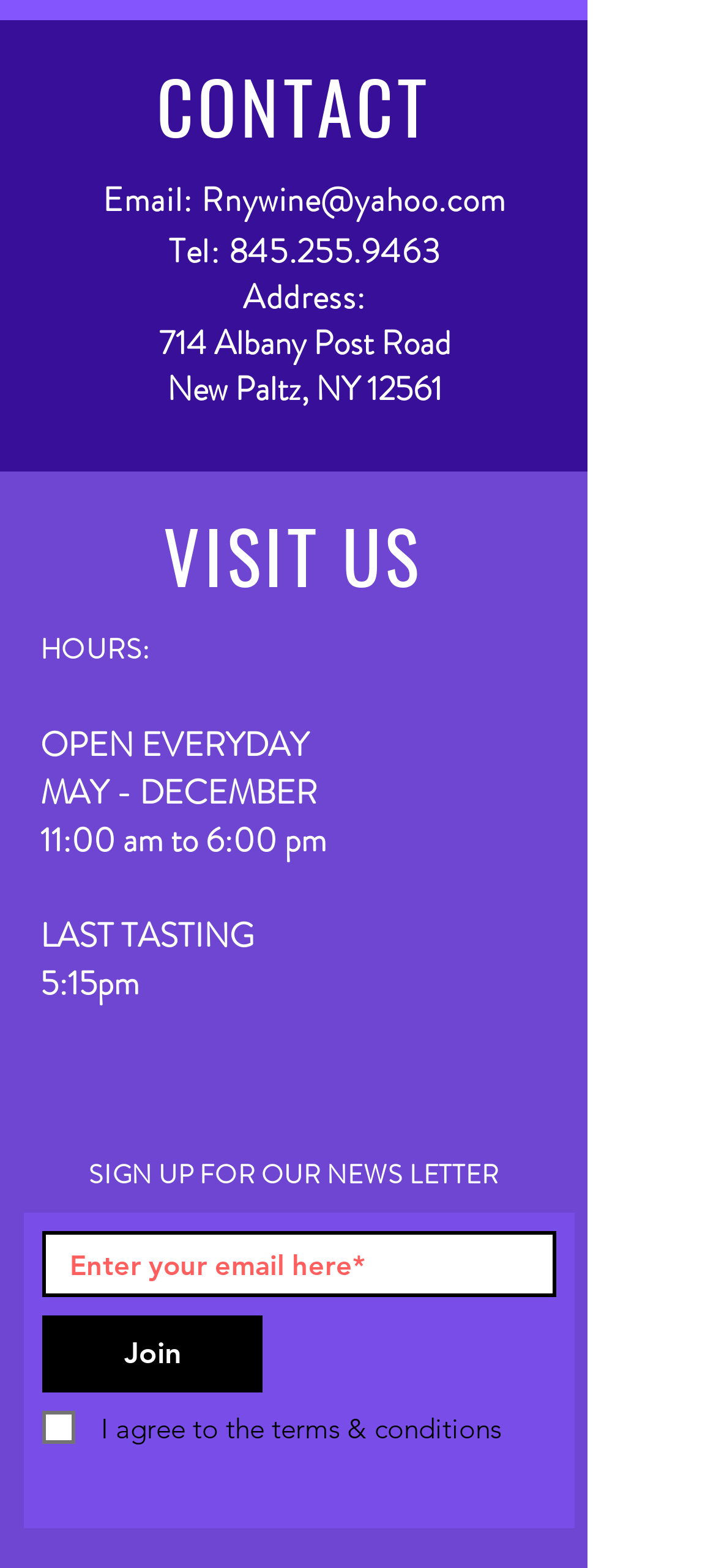What is the address of the location?
Please provide a single word or phrase in response based on the screenshot.

714 Albany Post Road, New Paltz, NY 12561